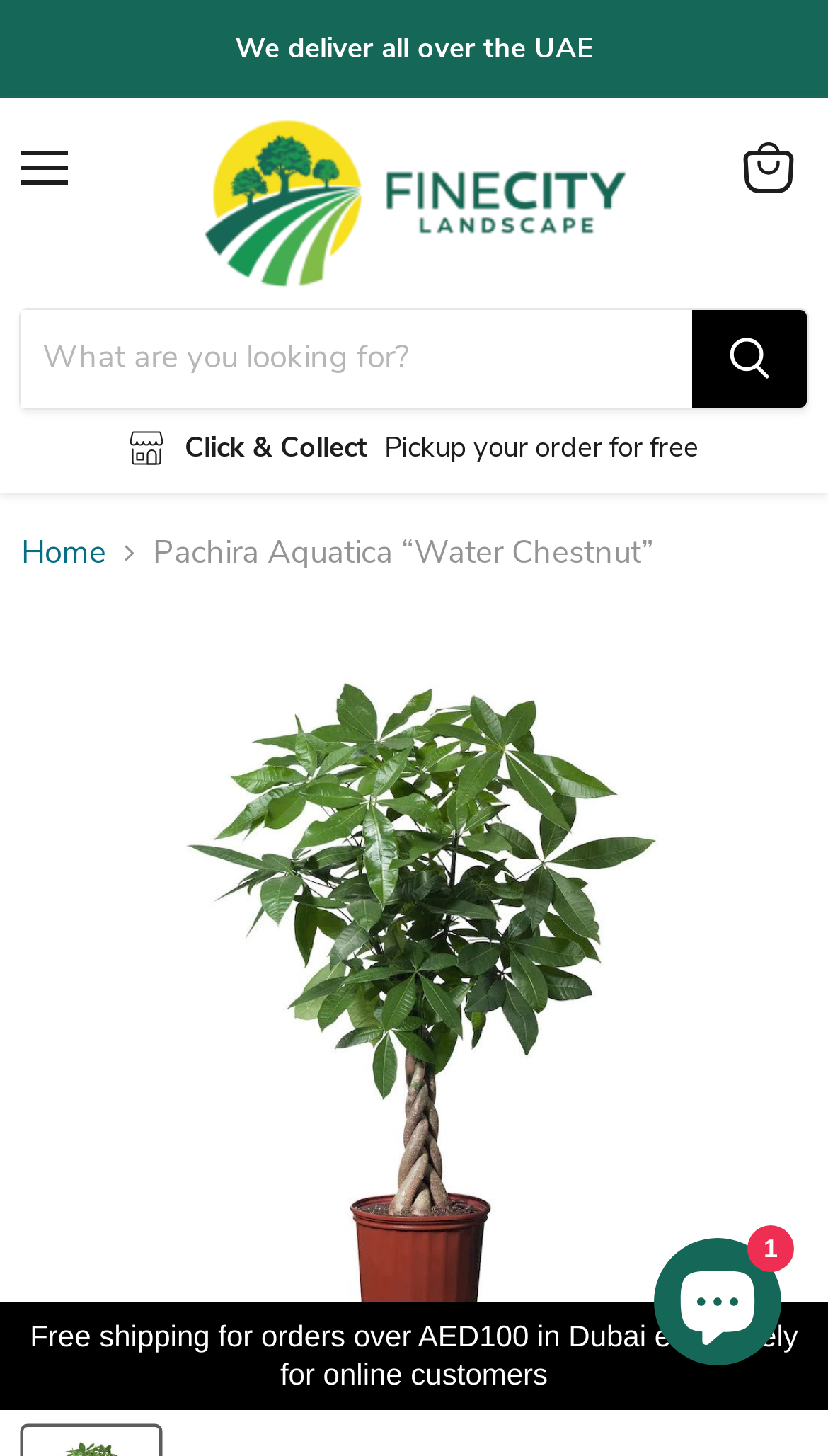Bounding box coordinates are given in the format (top-left x, top-left y, bottom-right x, bottom-right y). All values should be floating point numbers between 0 and 1. Provide the bounding box coordinate for the UI element described as: aria-label="Chat window"

[0.79, 0.85, 0.944, 0.938]